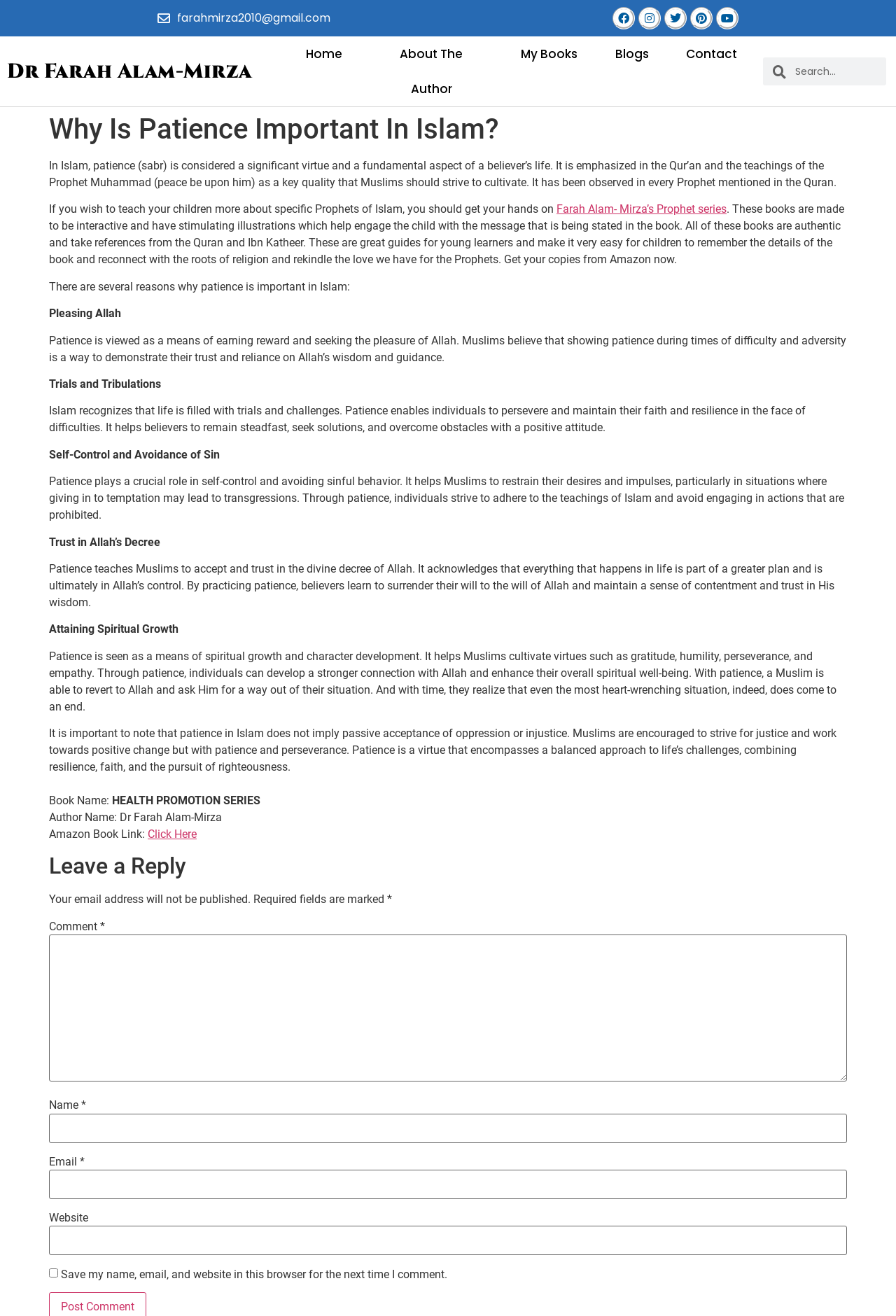Please find the main title text of this webpage.

Why Is Patience Important In Islam?